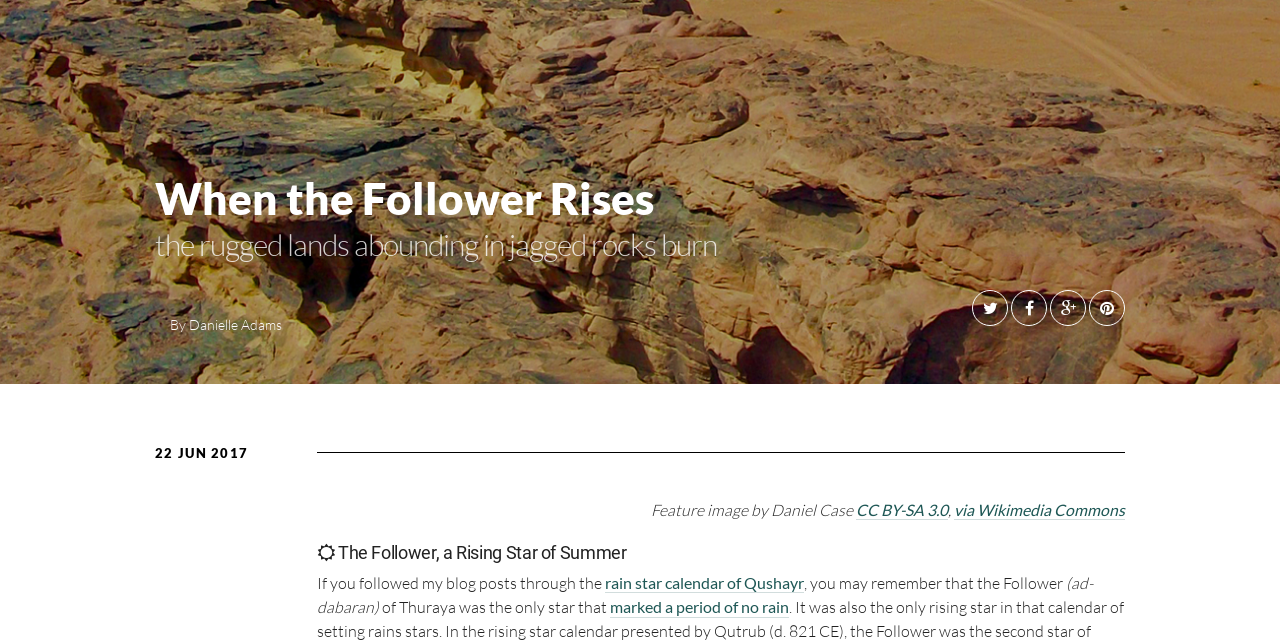Determine the bounding box coordinates for the HTML element described here: "via Wikimedia Commons".

[0.745, 0.781, 0.879, 0.811]